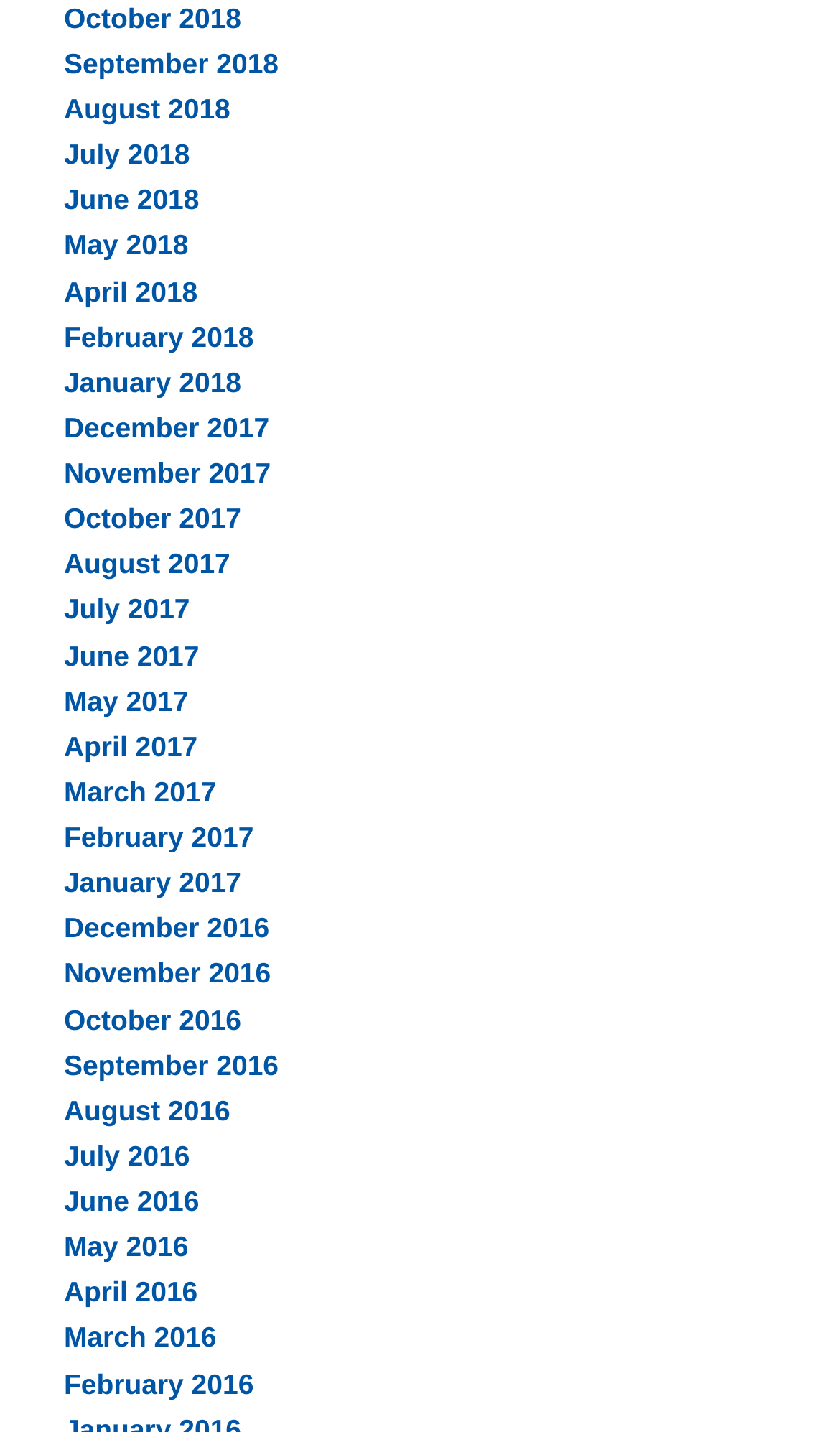Please identify the bounding box coordinates of the element I should click to complete this instruction: 'view September 2018'. The coordinates should be given as four float numbers between 0 and 1, like this: [left, top, right, bottom].

[0.076, 0.033, 0.332, 0.056]